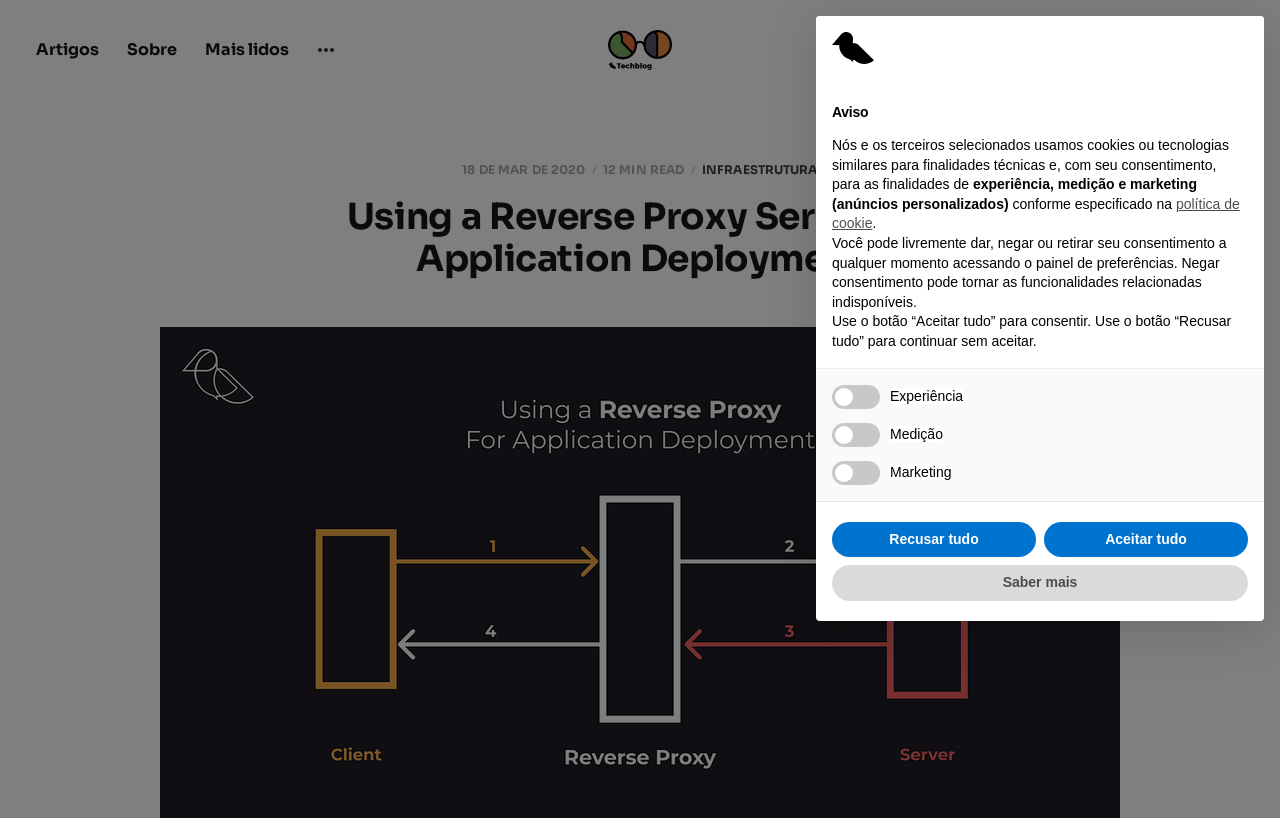What is the position of the search button?
Kindly offer a comprehensive and detailed response to the question.

I found the answer by looking at the top-right corner of the webpage, where there is a button with the text 'Search this site'.